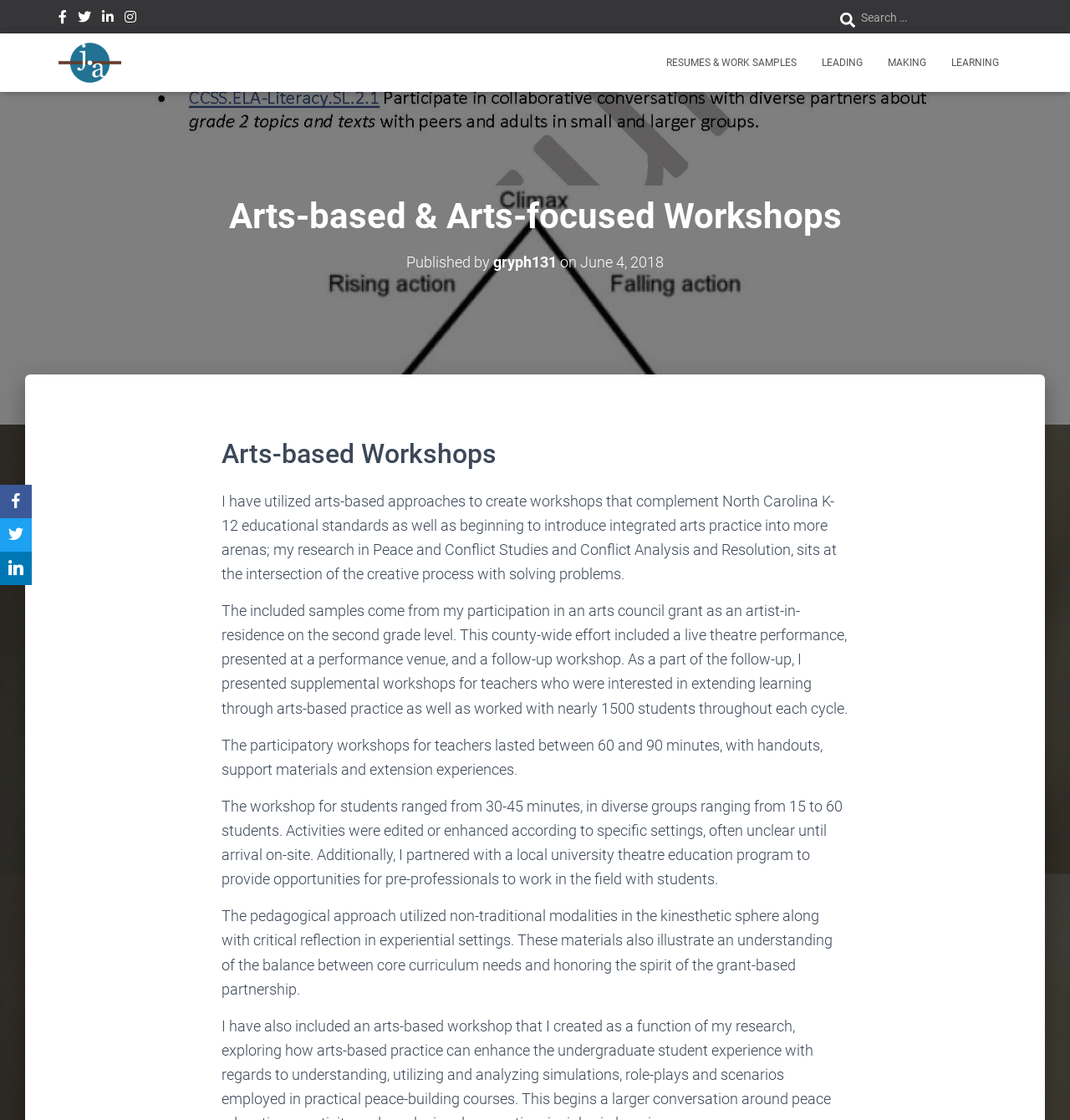What is the name of the social media platform represented by the icon ''?
Answer the question with a single word or phrase by looking at the picture.

Instagram